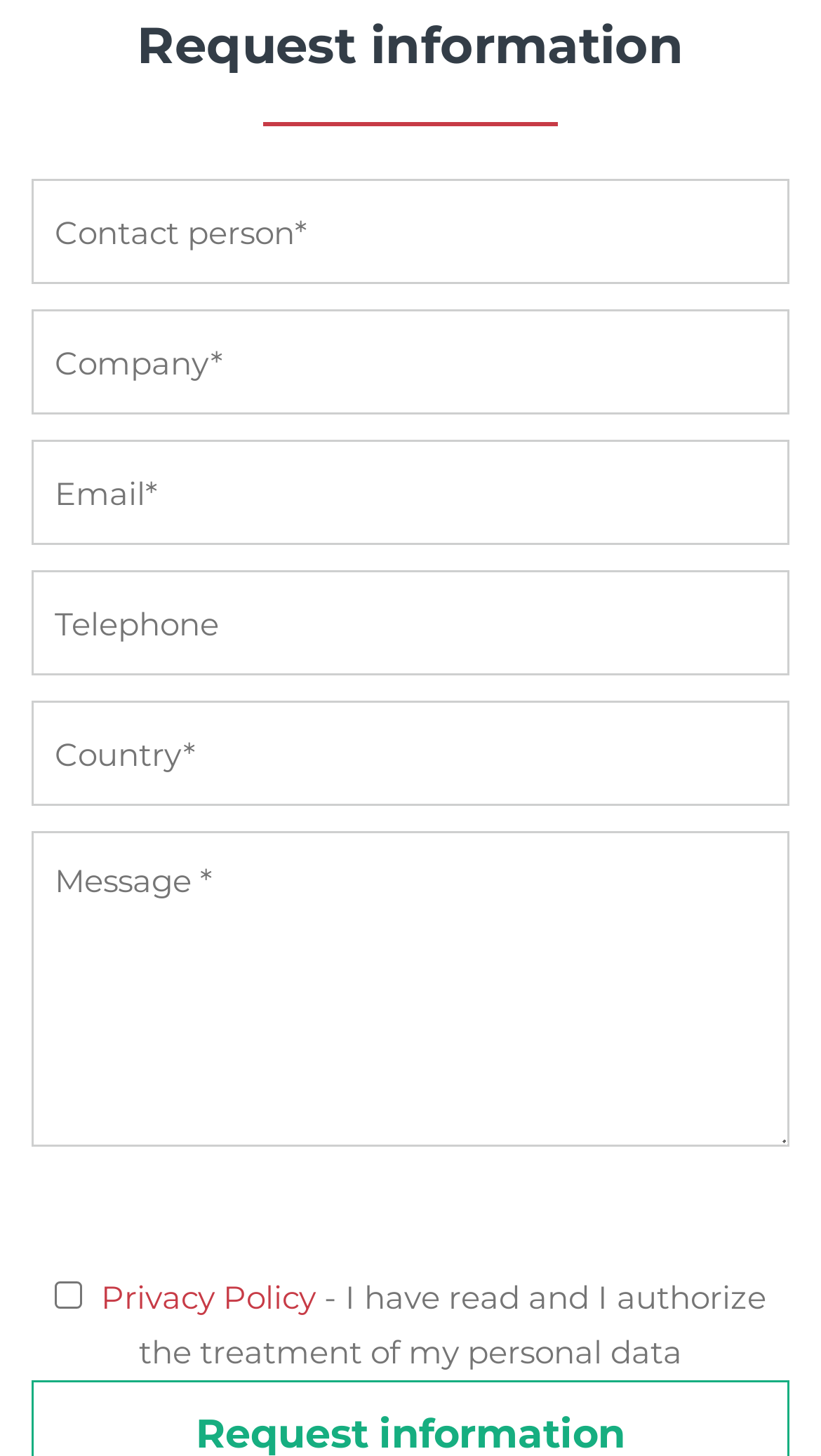How many text fields are required in the form?
Refer to the image and give a detailed answer to the question.

By examining the form, we can see that there are five text fields marked with an asterisk (*) which indicates that they are required fields. These fields are 'Contact person', 'Company', 'Email', 'Country', and 'Message'.